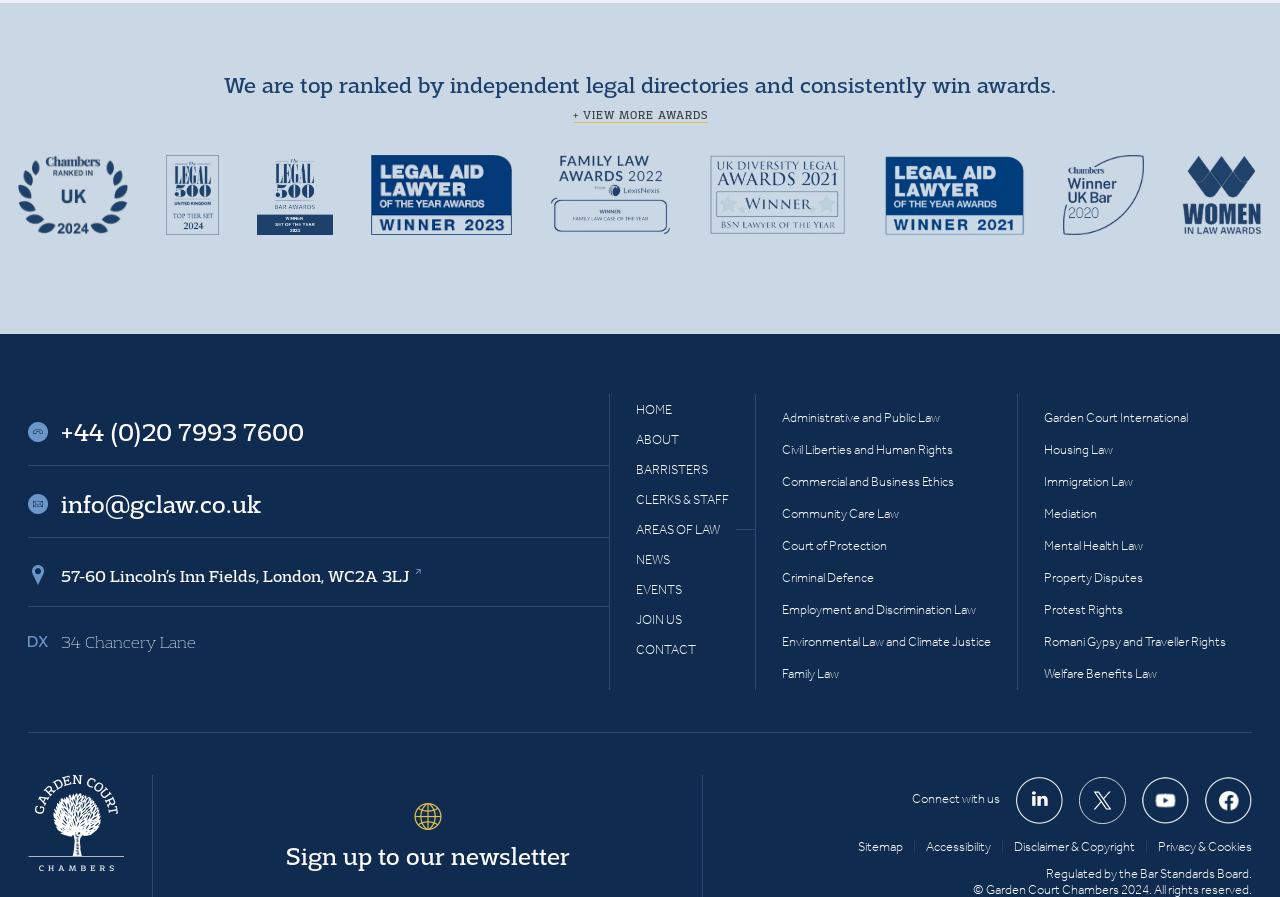Provide the bounding box coordinates, formatted as (top-left x, top-left y, bottom-right x, bottom-right y), with all values being floating point numbers between 0 and 1. Identify the bounding box of the UI element that matches the description: News

[0.497, 0.616, 0.523, 0.632]